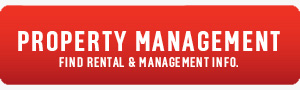What is the purpose of the button?
Can you offer a detailed and complete answer to this question?

The button is designed to encourage users to click on it for more information, and the smaller line below the main text suggests that the button leads to resources or services related to property management, specifically focusing on rental or management information.